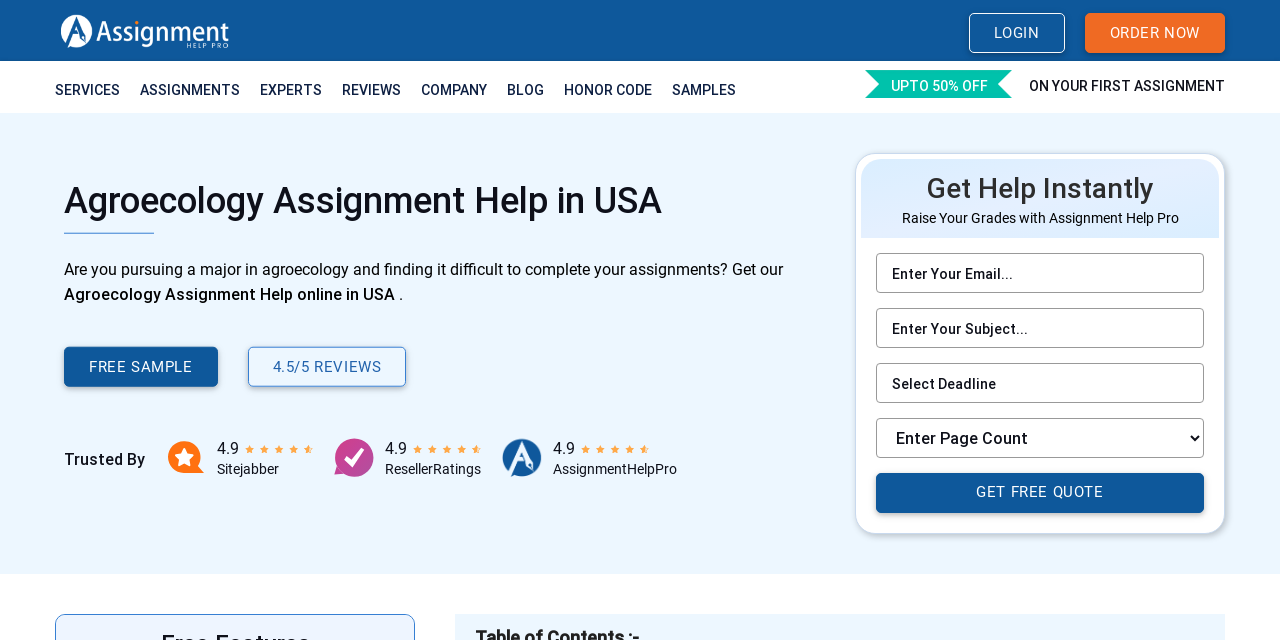Please provide a detailed answer to the question below based on the screenshot: 
What is the main service offered by this website?

Based on the webpage content, it is clear that the website provides Agroecology Assignment Help services to students. The heading 'Agroecology Assignment Help in USA' and the text 'Get our Agroecology Assignment Help online in USA' suggest that the website offers assignment help services specifically in the field of agroecology.